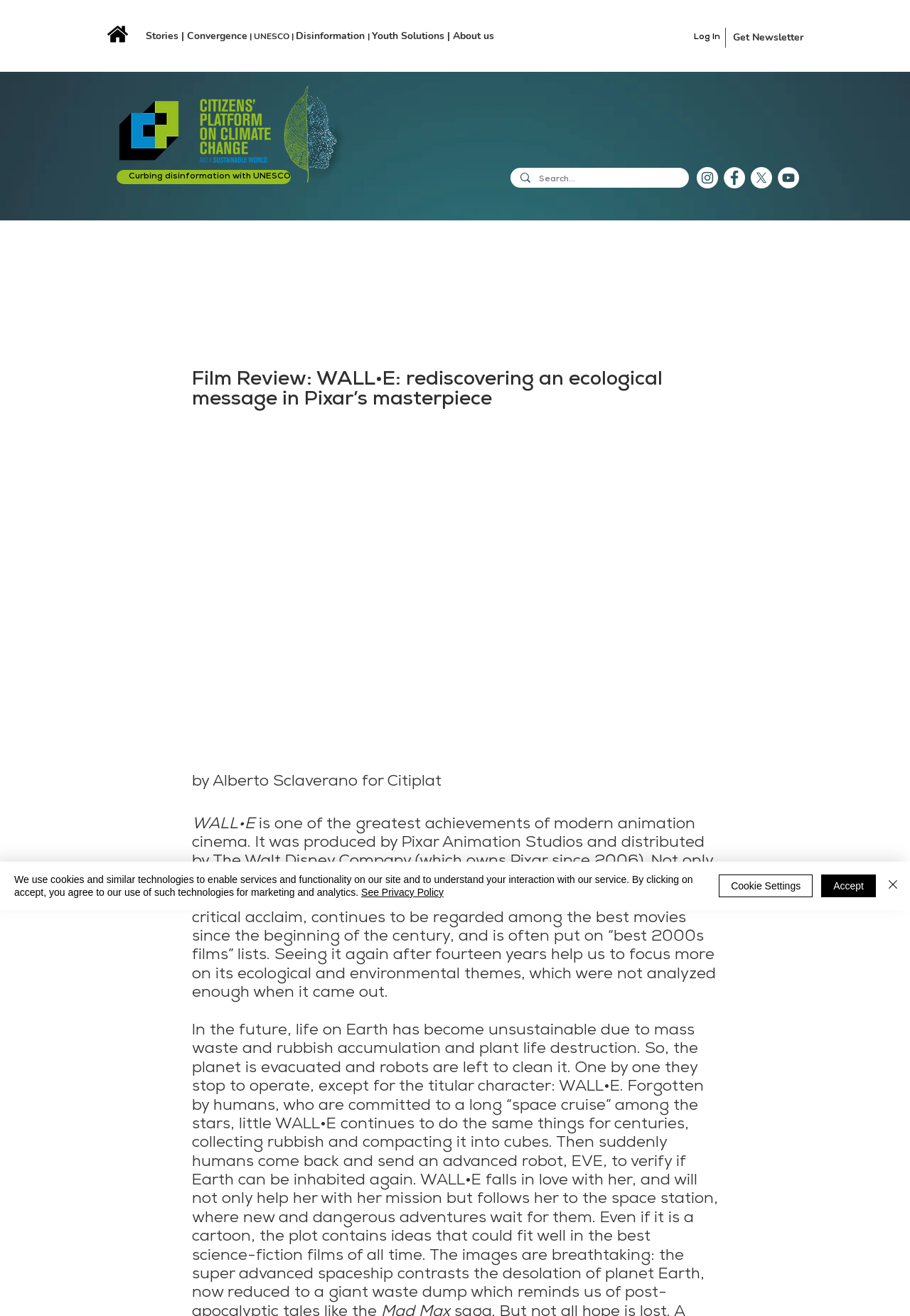Write an exhaustive caption that covers the webpage's main aspects.

This webpage is a film review of WALL•E, a Pixar animation masterpiece. At the top left corner, there is a small image of a film strip, and next to it, a navigation menu with links to "Stories", "Convergence", "UNESCO", "Disinformation", "Youth Solutions", and "About us". On the top right corner, there is a "Log In" button and a link to "Get Newsletter".

Below the navigation menu, there is a large background image that spans the entire width of the page. On top of this image, there is a heading that reads "Curbing disinformation with UNESCO". To the right of this heading, there is a logo of UNITO CITIPLAT.

In the main content area, there is a heading that reads "Film Review: WALL•E: rediscovering an ecological message in Pixar’s masterpiece". Below this heading, there is a byline that reads "by Alberto Sclaverano for Citiplat", followed by a lengthy paragraph that discusses the film's achievements and its ecological themes.

On the right side of the page, there is a search bar with a magnifying glass icon. Below the search bar, there is a social media bar with links to Facebook, X, and YouTube.

At the bottom of the page, there is a cookie policy alert that informs users about the use of cookies and similar technologies on the site. The alert includes links to "See Privacy Policy" and buttons to "Accept", "Cookie Settings", and "Close".